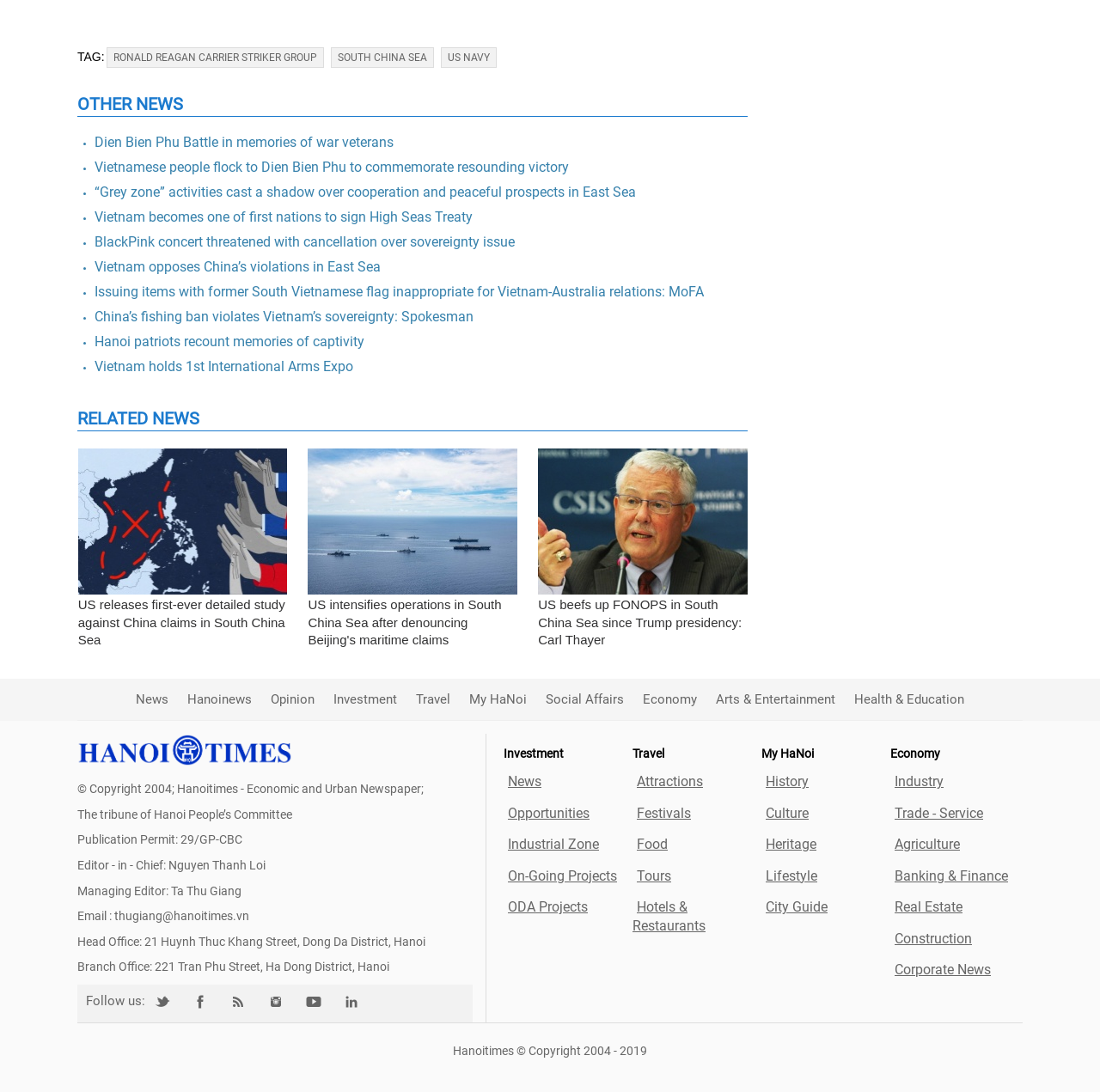How many news articles are listed under 'OTHER NEWS'?
Give a comprehensive and detailed explanation for the question.

I counted the number of list items under the heading 'OTHER NEWS' and found 9 news articles.